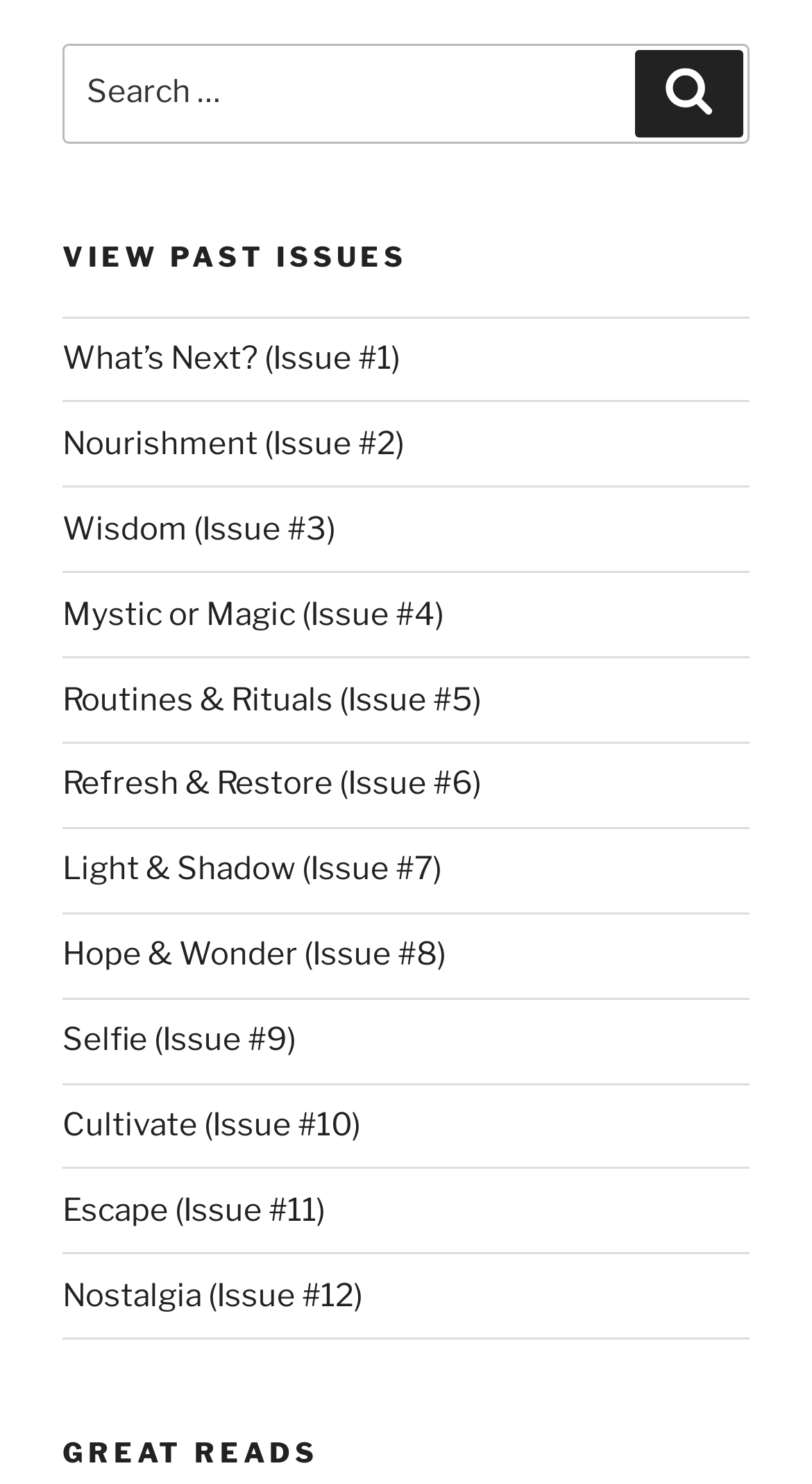What is the last issue available?
Ensure your answer is thorough and detailed.

I looked at the last link under the 'View Past Issues' navigation section, and it says 'Nostalgia (Issue #12)', so the last issue available is 'Nostalgia (Issue #12)'.